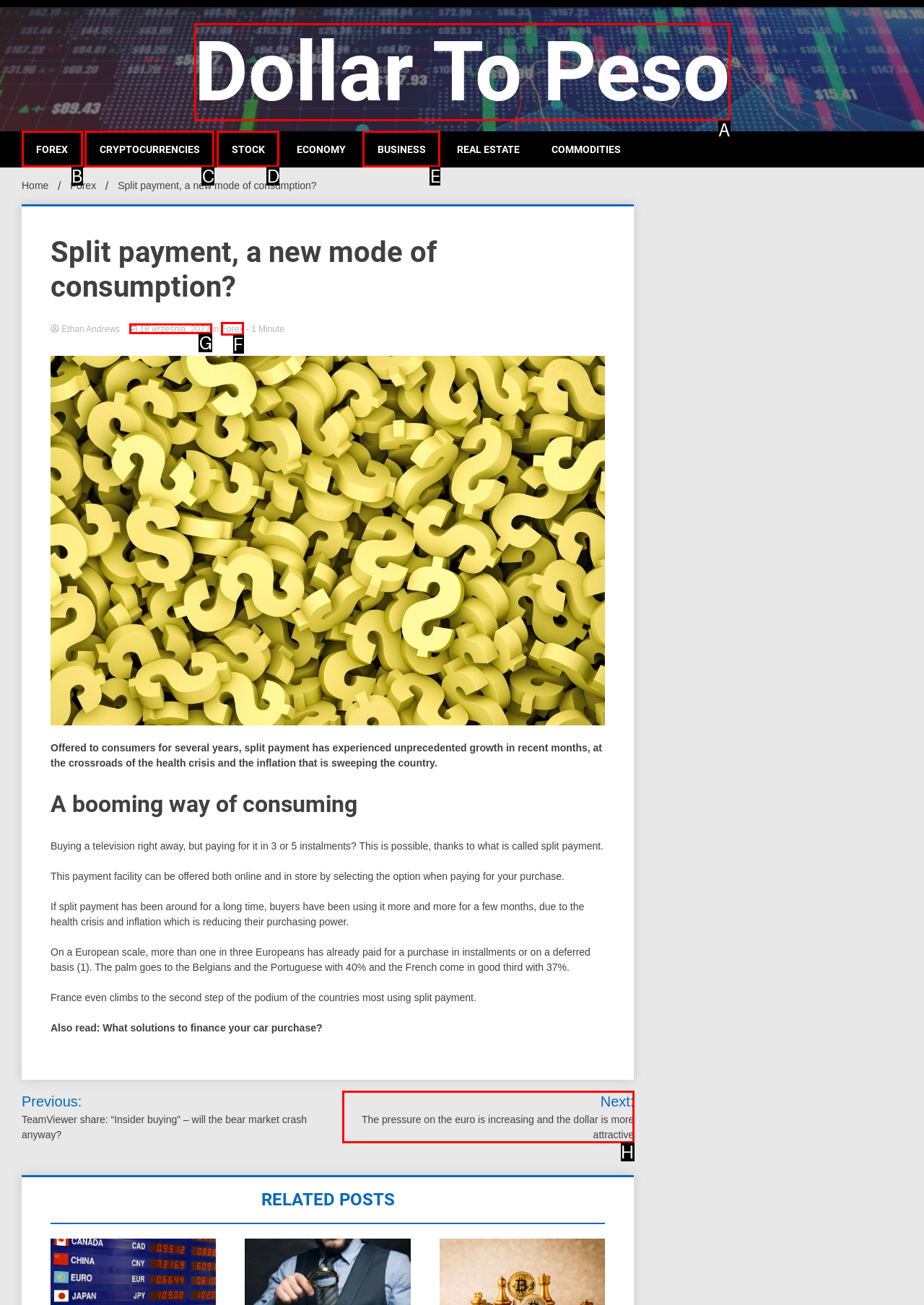Choose the UI element that best aligns with the description: 18 września, 2022
Respond with the letter of the chosen option directly.

G